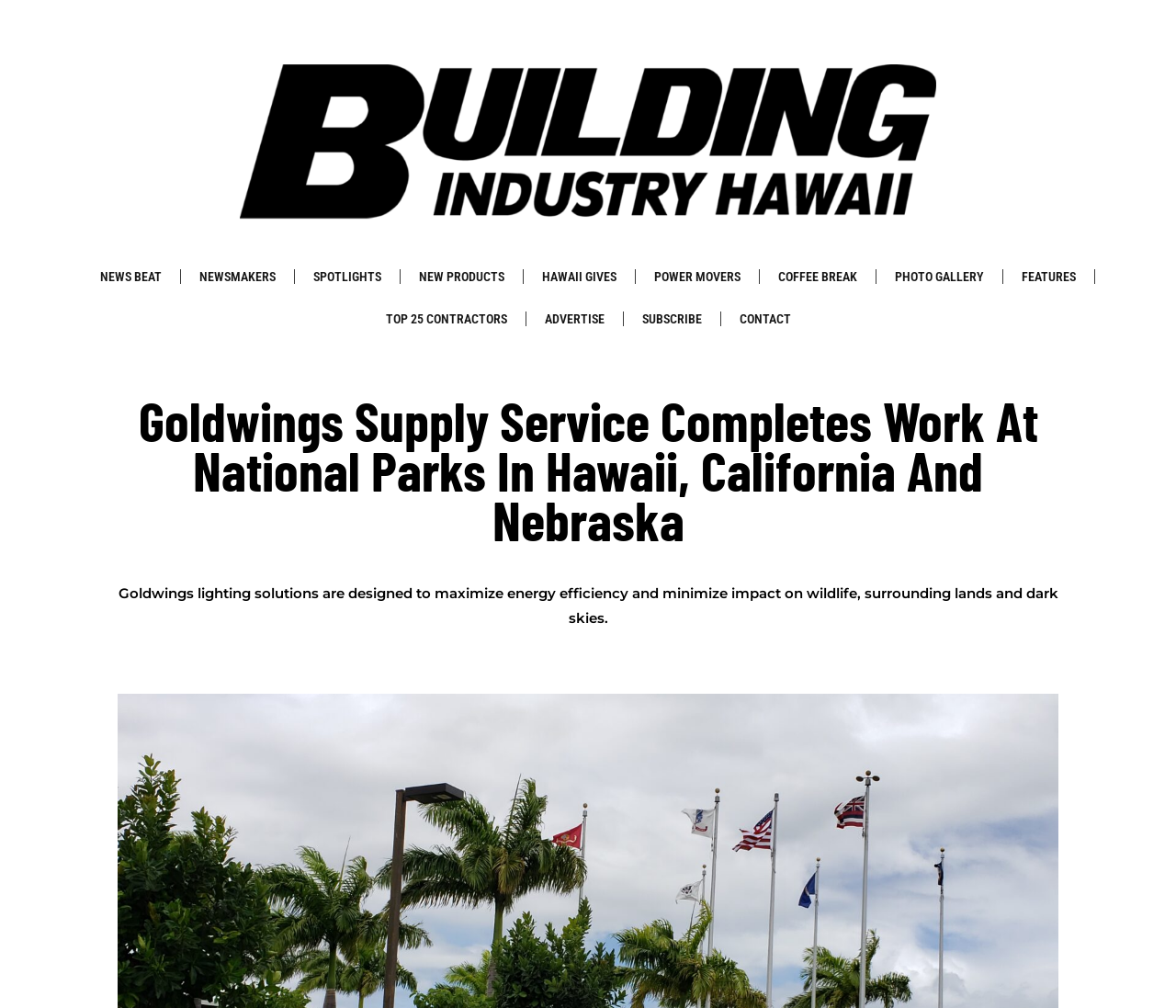Offer a meticulous description of the webpage's structure and content.

The webpage appears to be a news or industry-related website, with a focus on Goldwings Supply Service and its work in national parks. At the top of the page, there is a row of links, including "NEWS BEAT", "NEWSMAKERS", "SPOTLIGHTS", and others, which suggest that the website has various sections or categories for news and articles.

Below the links, there is a prominent headline that reads "Goldwings Supply Service Completes Work At National Parks In Hawaii, California And Nebraska", which is likely the main topic of the webpage. 

Underneath the headline, there is a paragraph of text that describes Goldwings lighting solutions, stating that they are designed to maximize energy efficiency and minimize impact on wildlife, surrounding lands, and dark skies. This text is positioned near the center of the page.

On the right side of the page, there are additional links, including "TOP 25 CONTRACTORS", "ADVERTISE", "SUBSCRIBE", and "CONTACT", which suggest that the website has resources for industry professionals and opportunities for engagement.

Overall, the webpage appears to be a news or industry-related website that highlights Goldwings Supply Service's work in national parks and provides information about their lighting solutions.